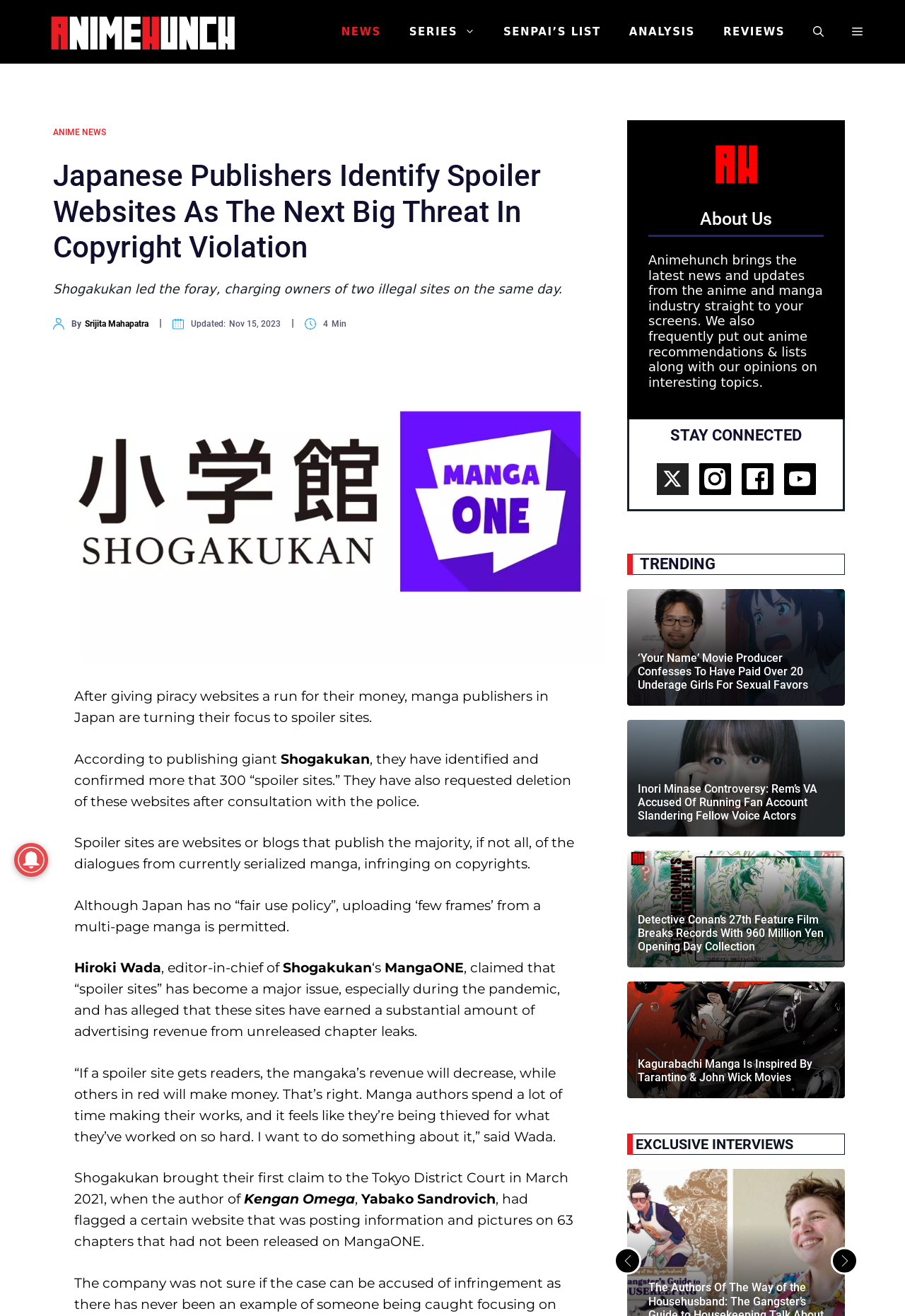Find and indicate the bounding box coordinates of the region you should select to follow the given instruction: "Open the search bar".

[0.883, 0.003, 0.926, 0.046]